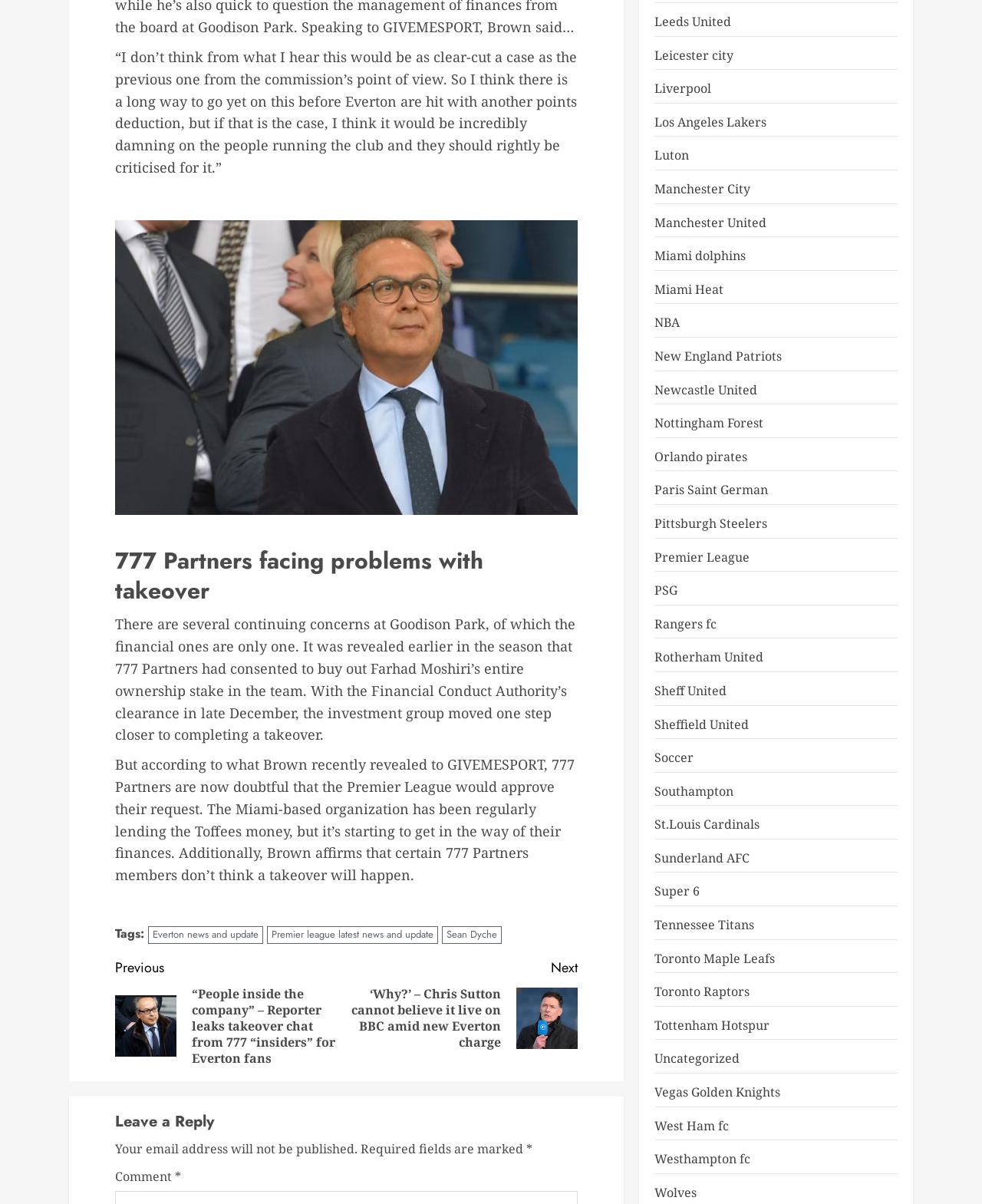What is the name of the team mentioned in the 'Previous post' link?
Give a one-word or short-phrase answer derived from the screenshot.

Everton